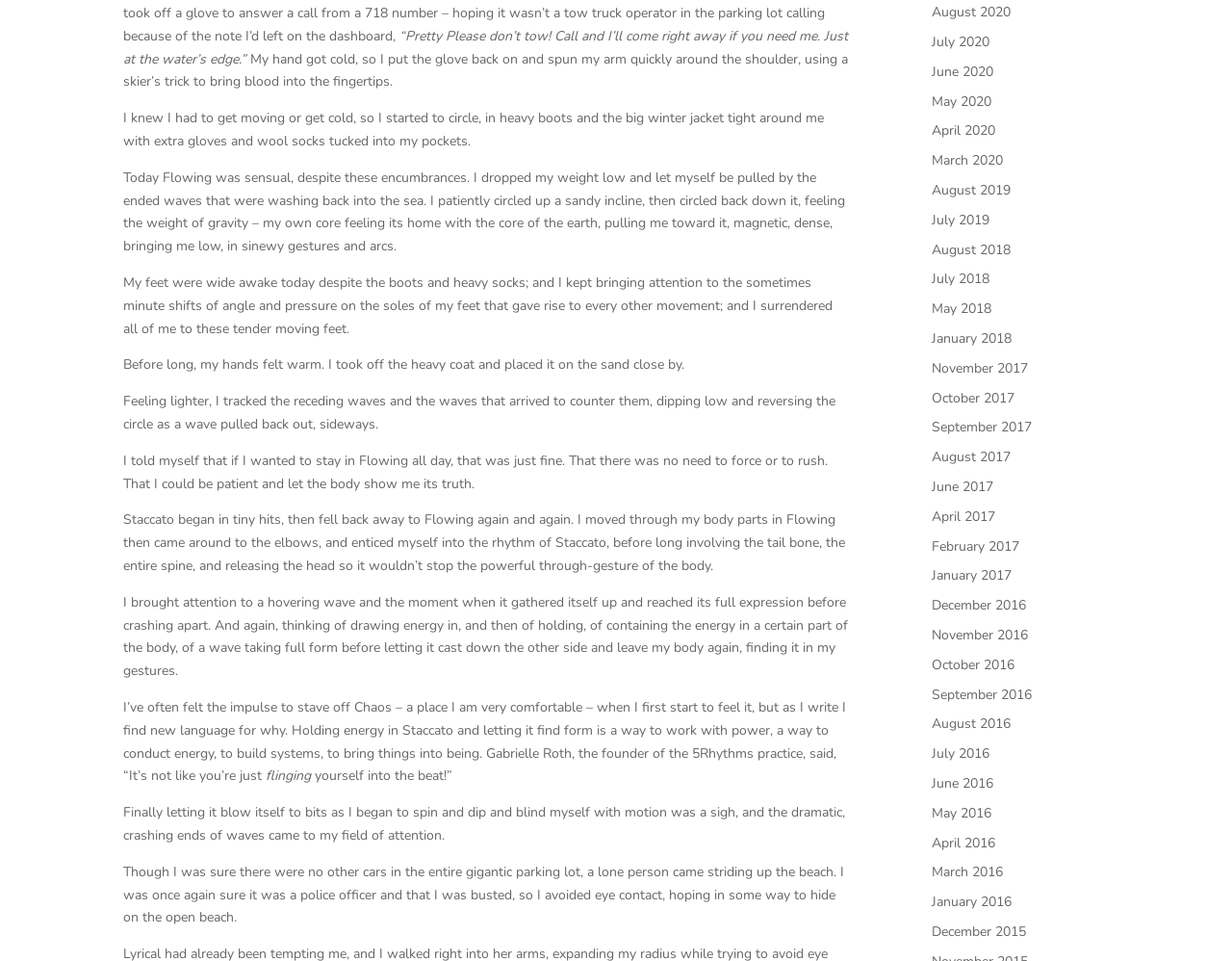Answer this question in one word or a short phrase: What is the author's activity at the water's edge?

Circling